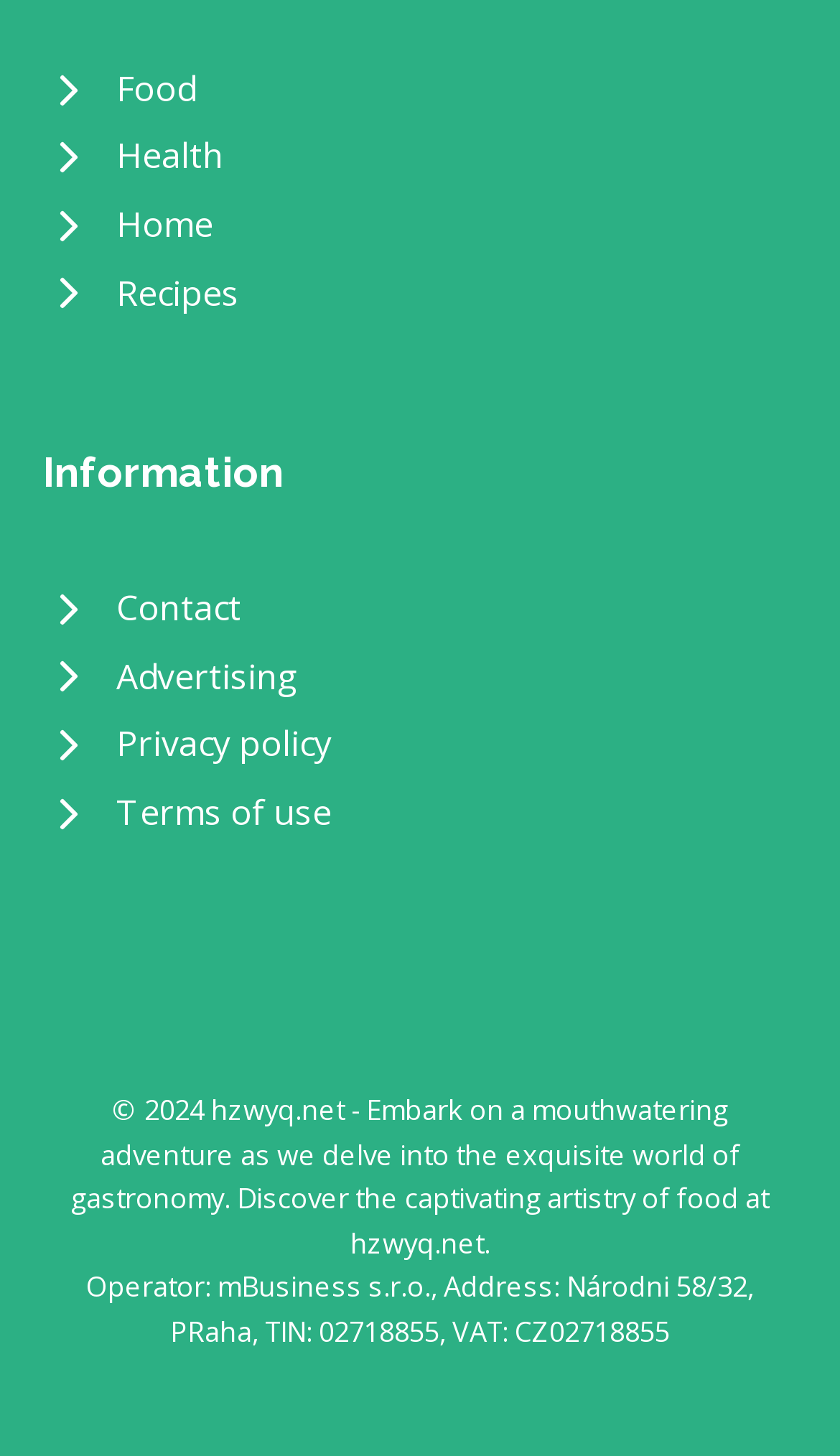How many links are there in the footer section?
Look at the image and provide a short answer using one word or a phrase.

6